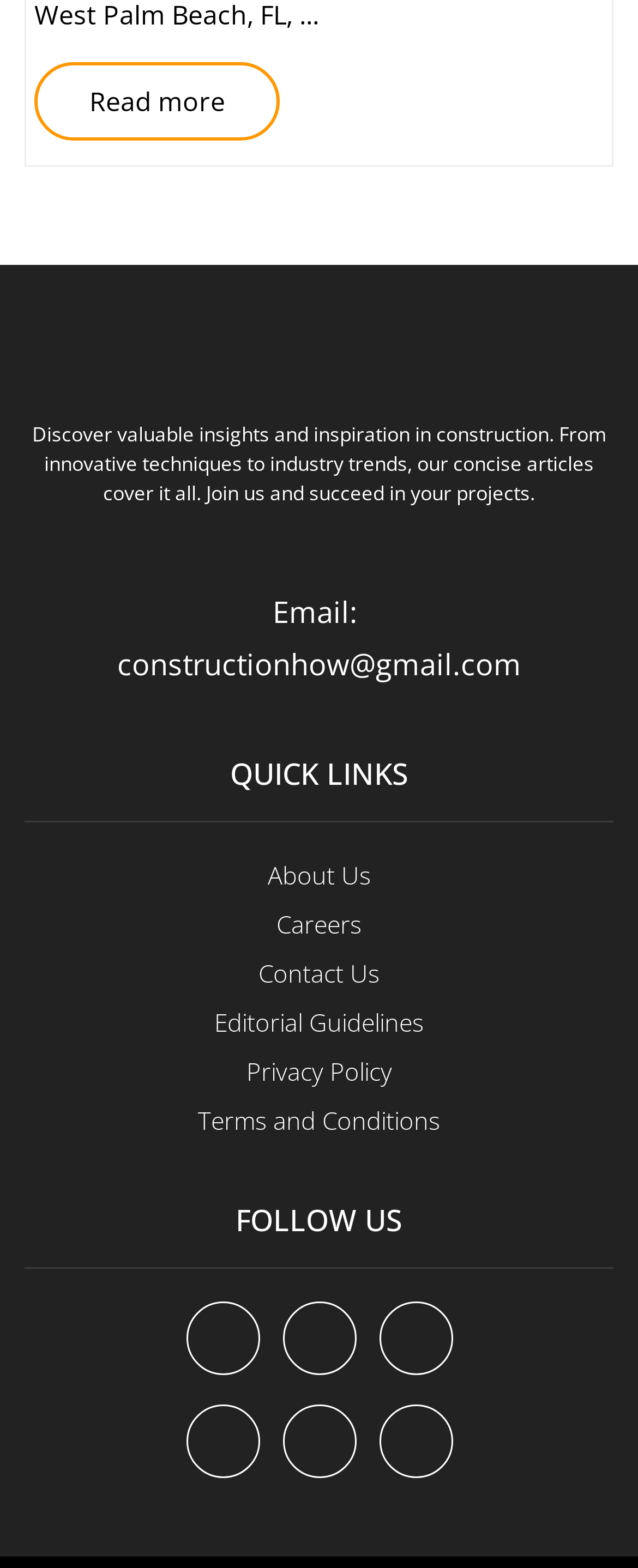Using the description: "title="tiktok"", identify the bounding box of the corresponding UI element in the screenshot.

[0.442, 0.895, 0.558, 0.942]